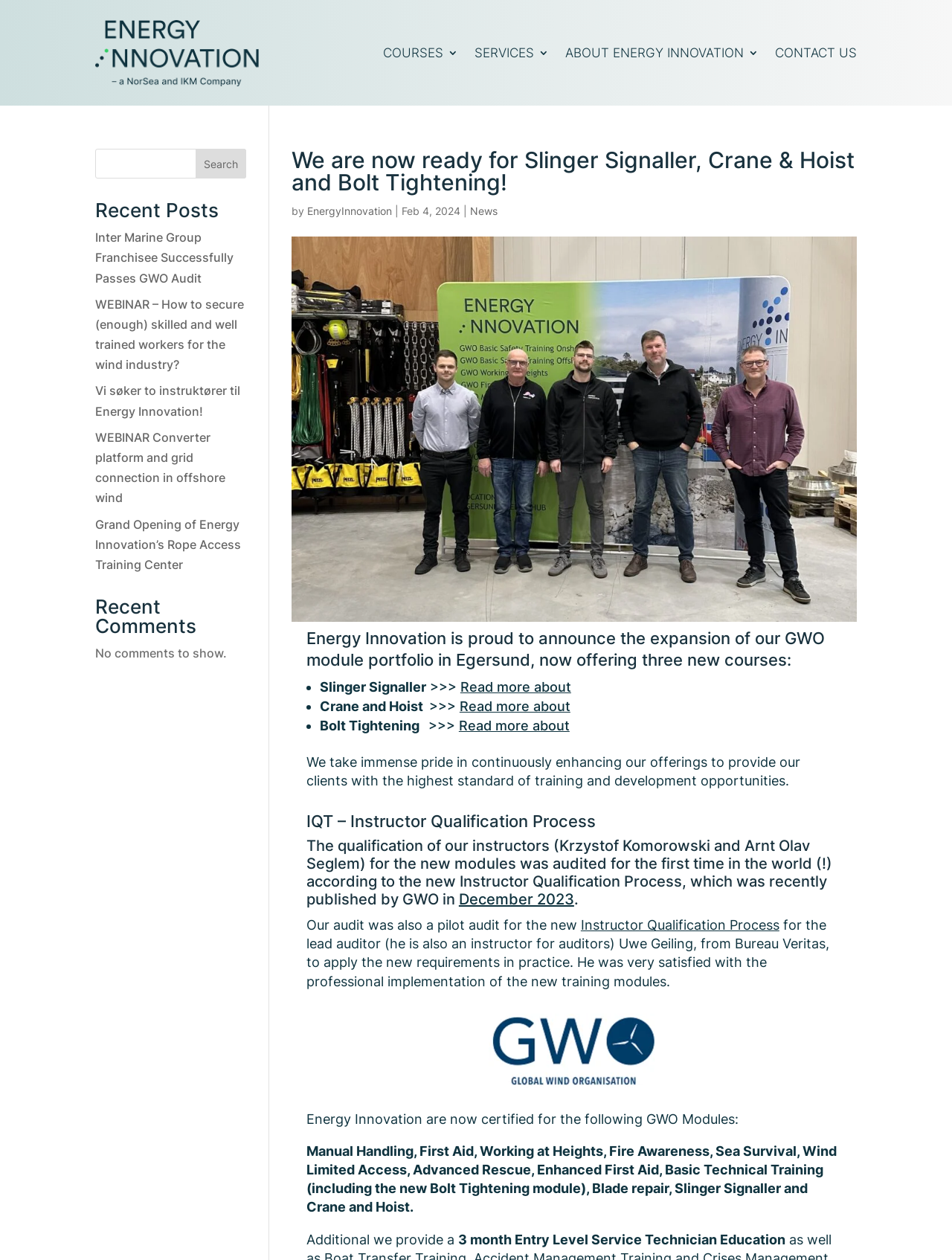Please predict the bounding box coordinates (top-left x, top-left y, bottom-right x, bottom-right y) for the UI element in the screenshot that fits the description: Contact us

[0.814, 0.016, 0.9, 0.068]